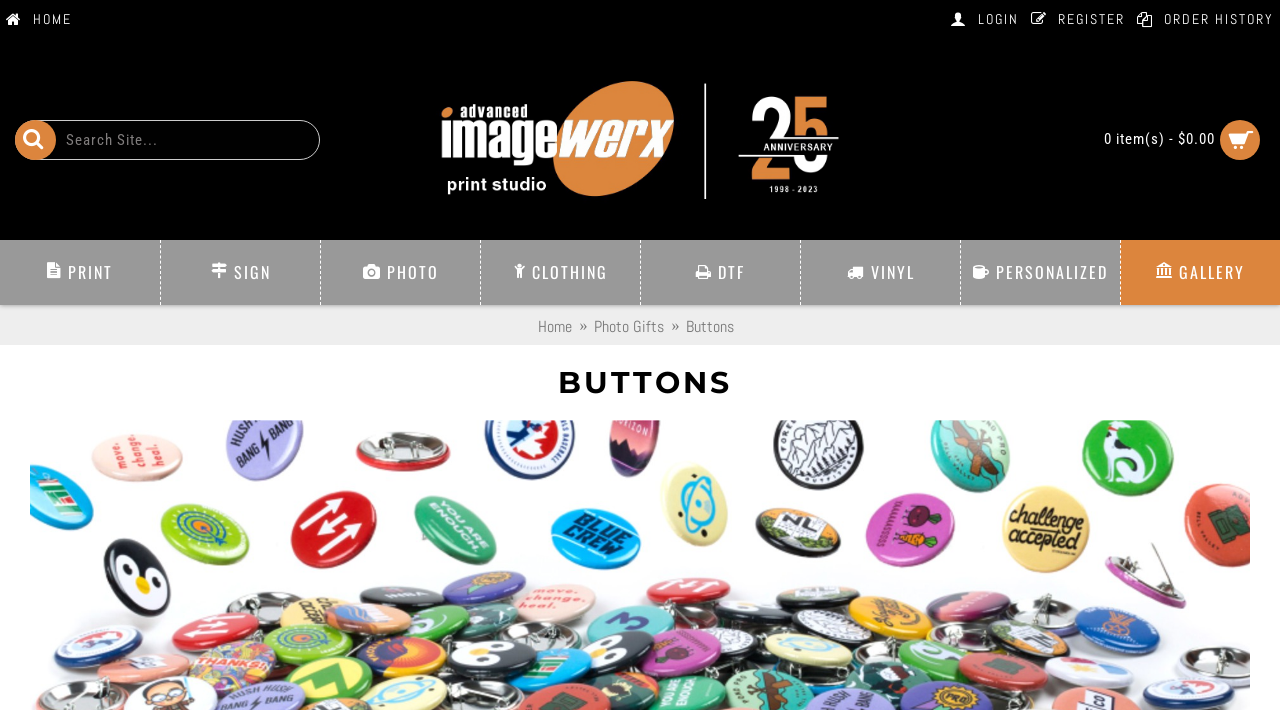Kindly determine the bounding box coordinates of the area that needs to be clicked to fulfill this instruction: "Go to the home page".

[0.0, 0.0, 0.061, 0.056]